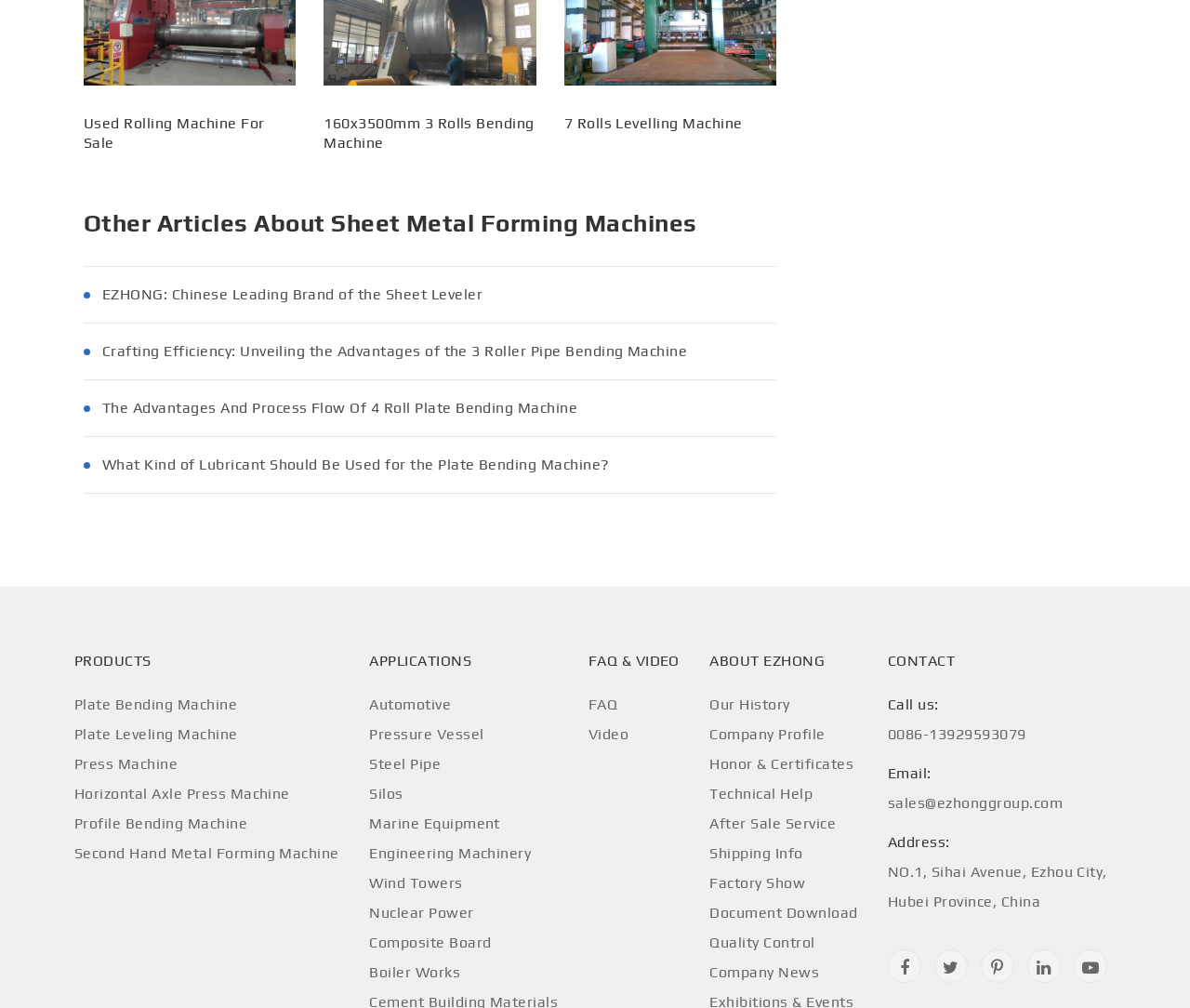Kindly provide the bounding box coordinates of the section you need to click on to fulfill the given instruction: "Contact the company via phone".

[0.746, 0.685, 0.937, 0.744]